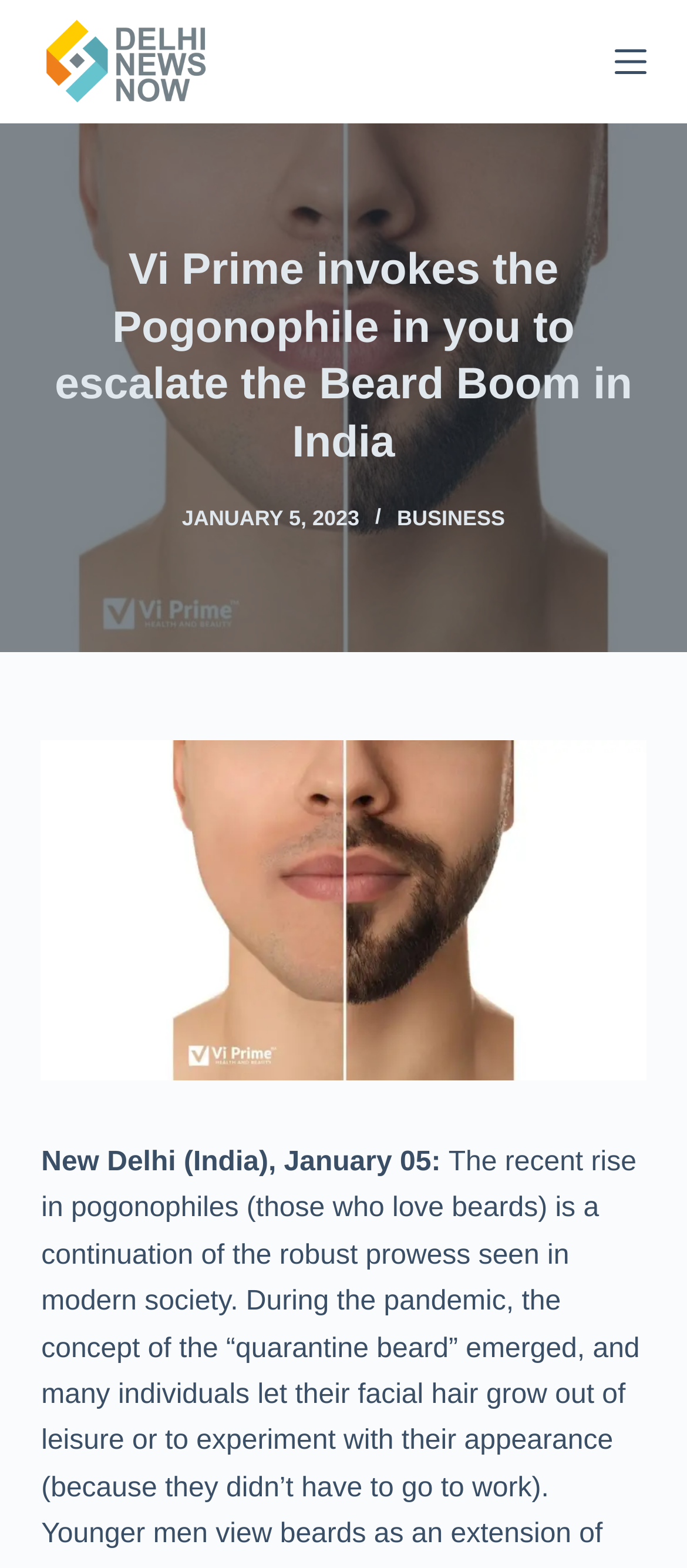What is the main heading displayed on the webpage? Please provide the text.

Vi Prime invokes the Pogonophile in you to escalate the Beard Boom in India